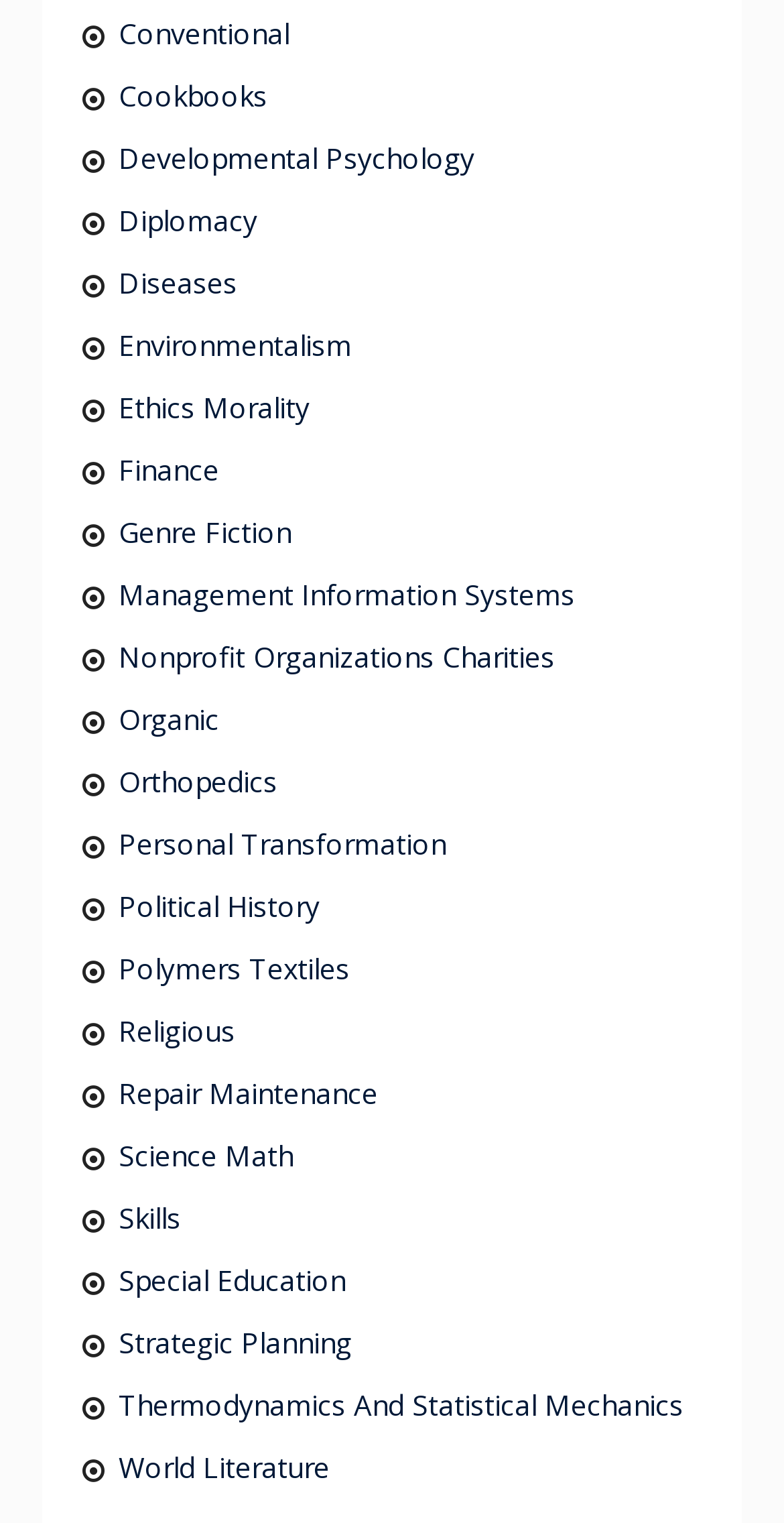Provide the bounding box coordinates of the HTML element this sentence describes: "Finance". The bounding box coordinates consist of four float numbers between 0 and 1, i.e., [left, top, right, bottom].

[0.151, 0.295, 0.784, 0.323]